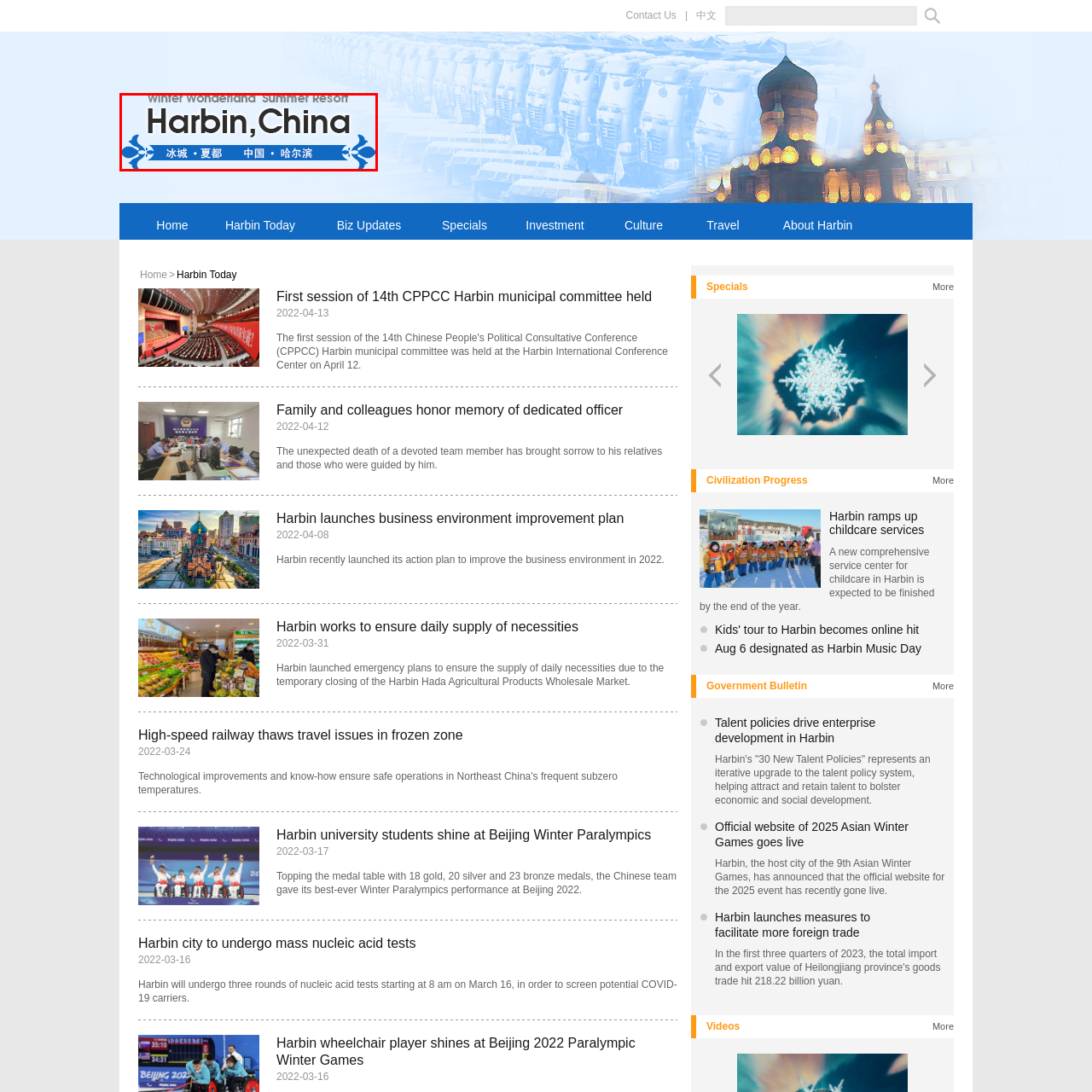Refer to the image area inside the black border, What is Harbin celebrated for? 
Respond concisely with a single word or phrase.

Seasonal attractions